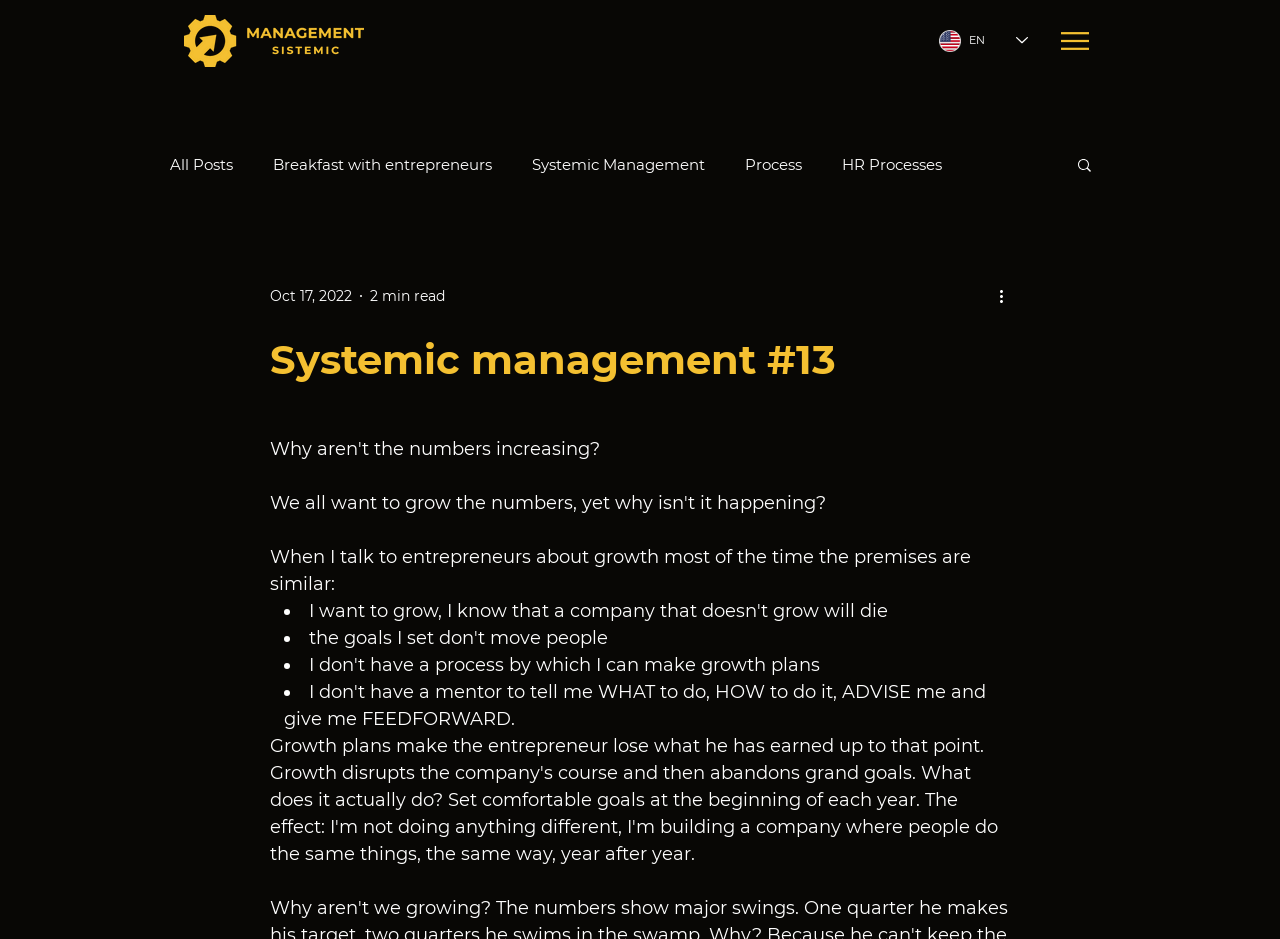Consider the image and give a detailed and elaborate answer to the question: 
How many links are present in the navigation menu?

The navigation menu has links to 'All Posts', 'Breakfast with entrepreneurs', 'Systemic Management', 'Process', and 'HR Processes', making a total of 5 links.